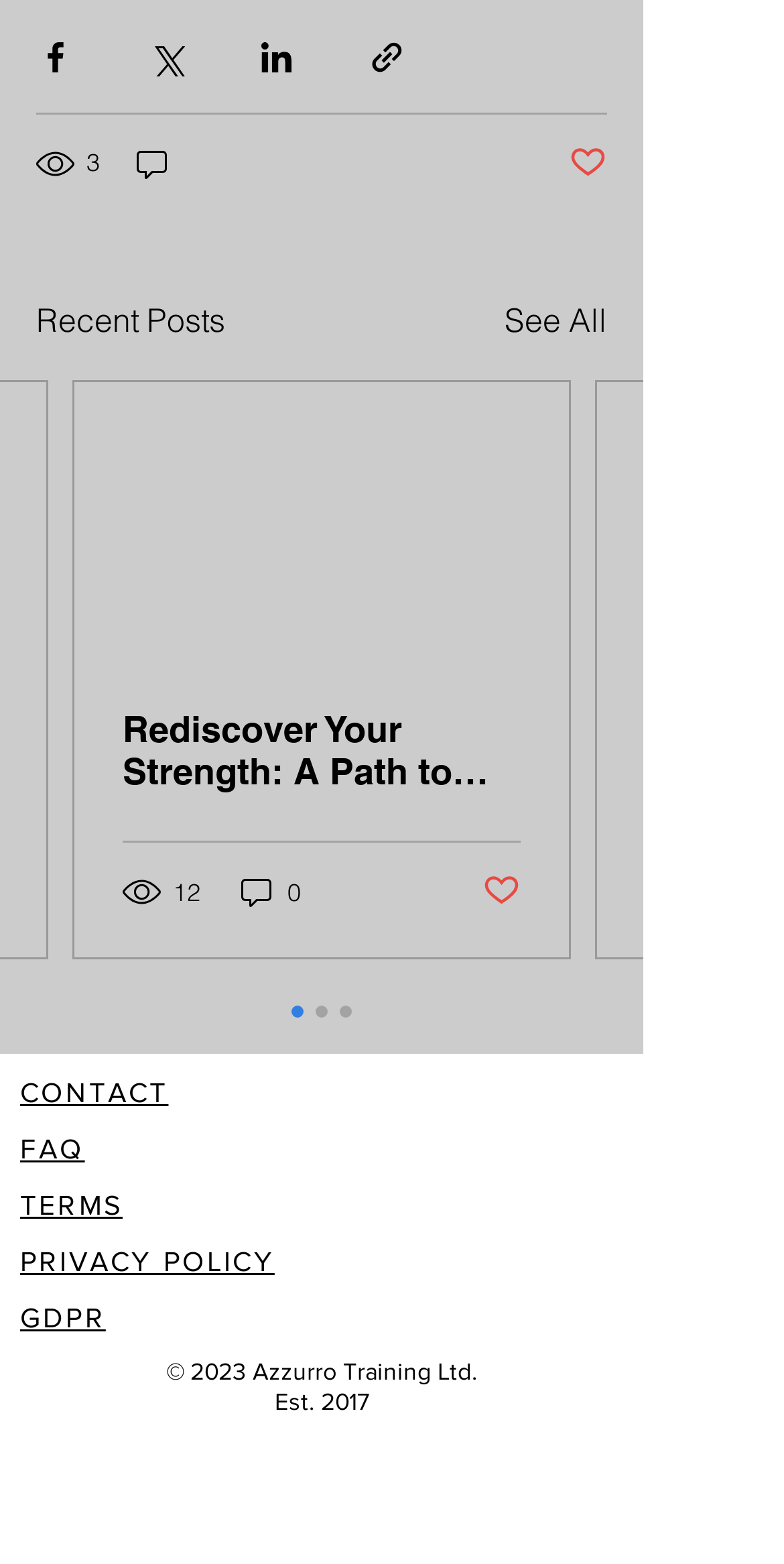Please identify the bounding box coordinates of the element's region that I should click in order to complete the following instruction: "click on About Us". The bounding box coordinates consist of four float numbers between 0 and 1, i.e., [left, top, right, bottom].

None